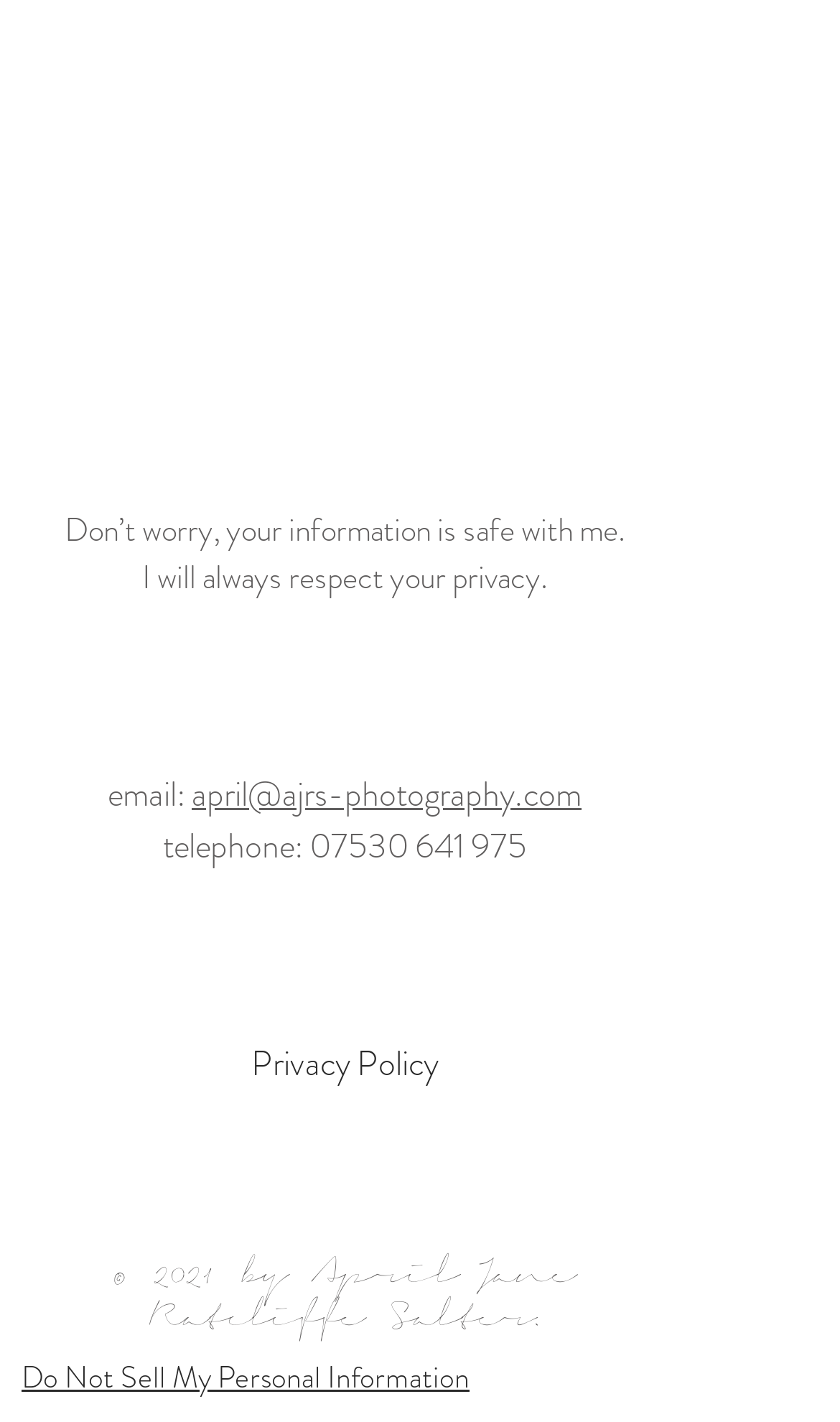Provide a brief response using a word or short phrase to this question:
How many social media platforms are listed?

2